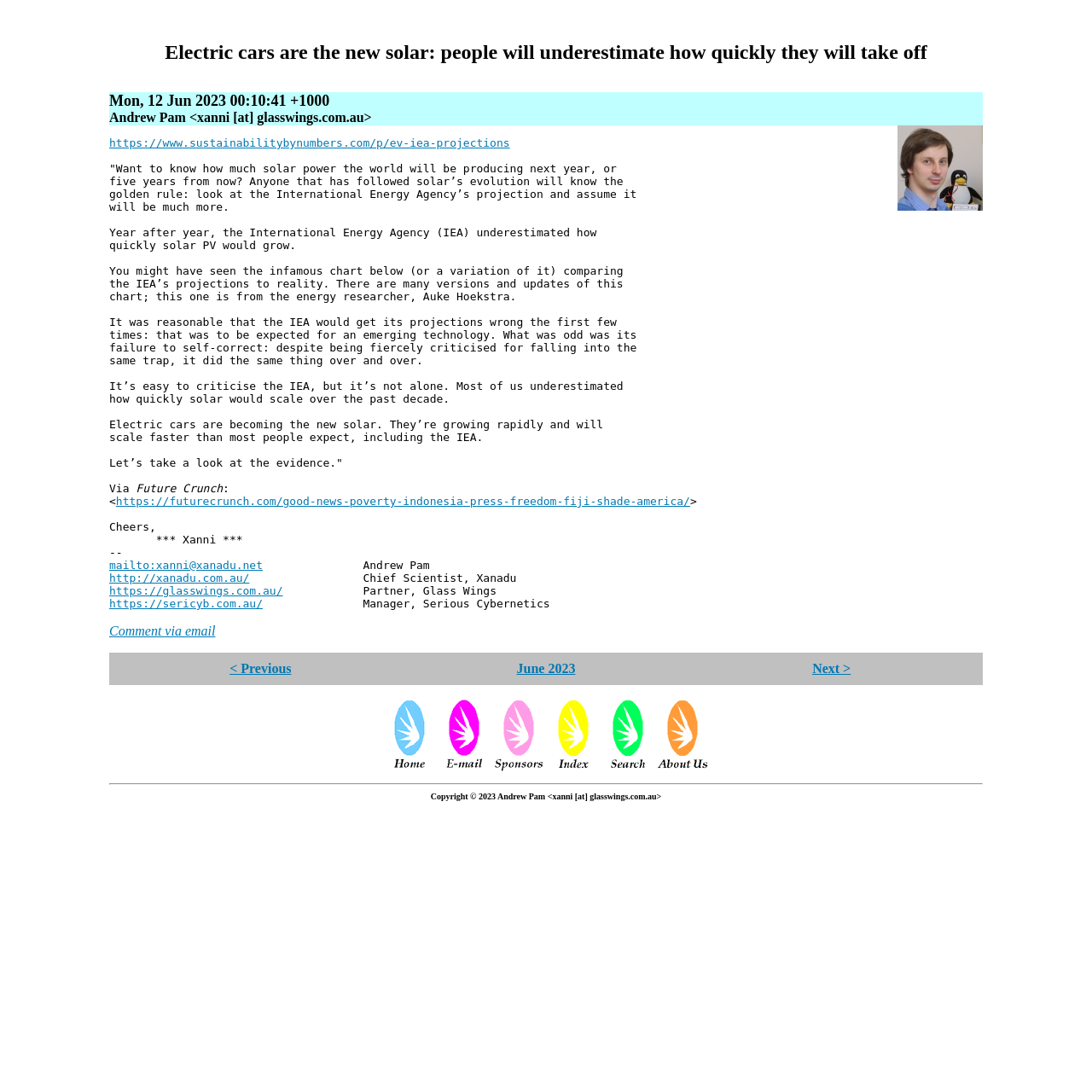Identify the bounding box coordinates of the region that should be clicked to execute the following instruction: "Search for something".

[0.552, 0.697, 0.598, 0.71]